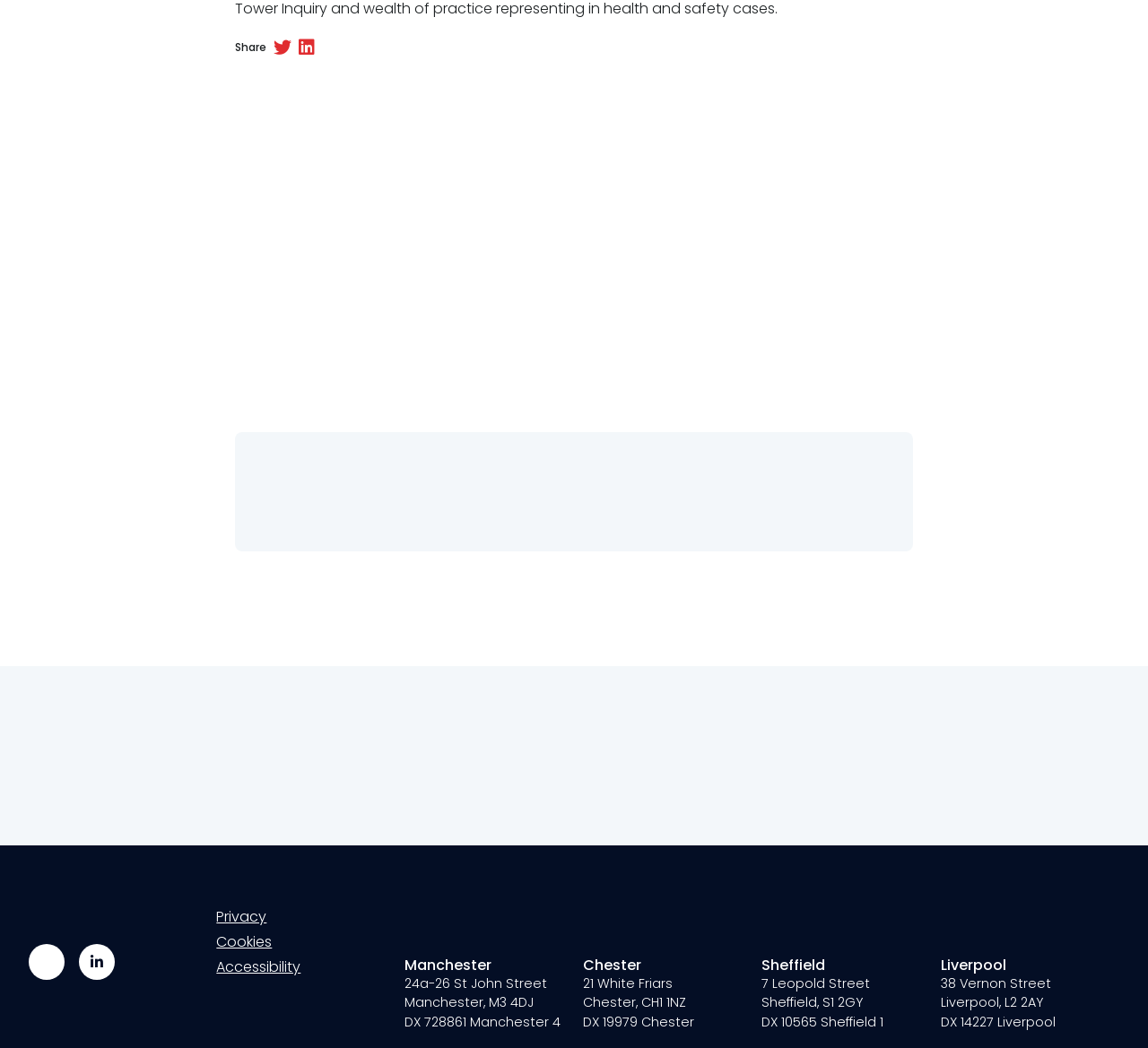What is the 'Reasonable adjustments policy' link about?
Please provide a full and detailed response to the question.

The 'Reasonable adjustments policy' link is likely about the law firm's policy on making reasonable adjustments to accommodate individuals with disabilities, ensuring equal access to their services.